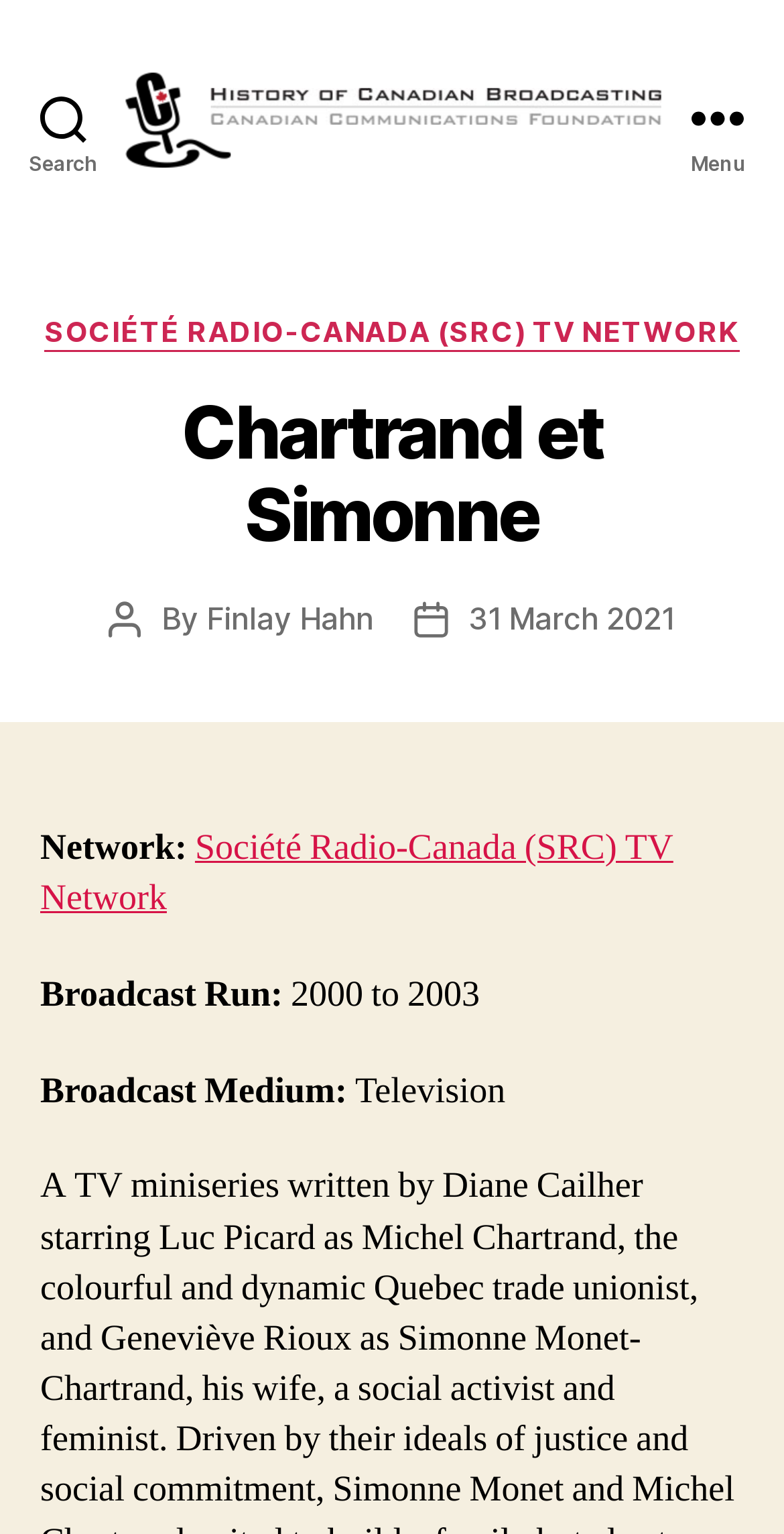What is the name of the TV network?
Provide a detailed and well-explained answer to the question.

I found the answer by looking at the 'Network:' section, where it says 'Société Radio-Canada (SRC) TV Network'.